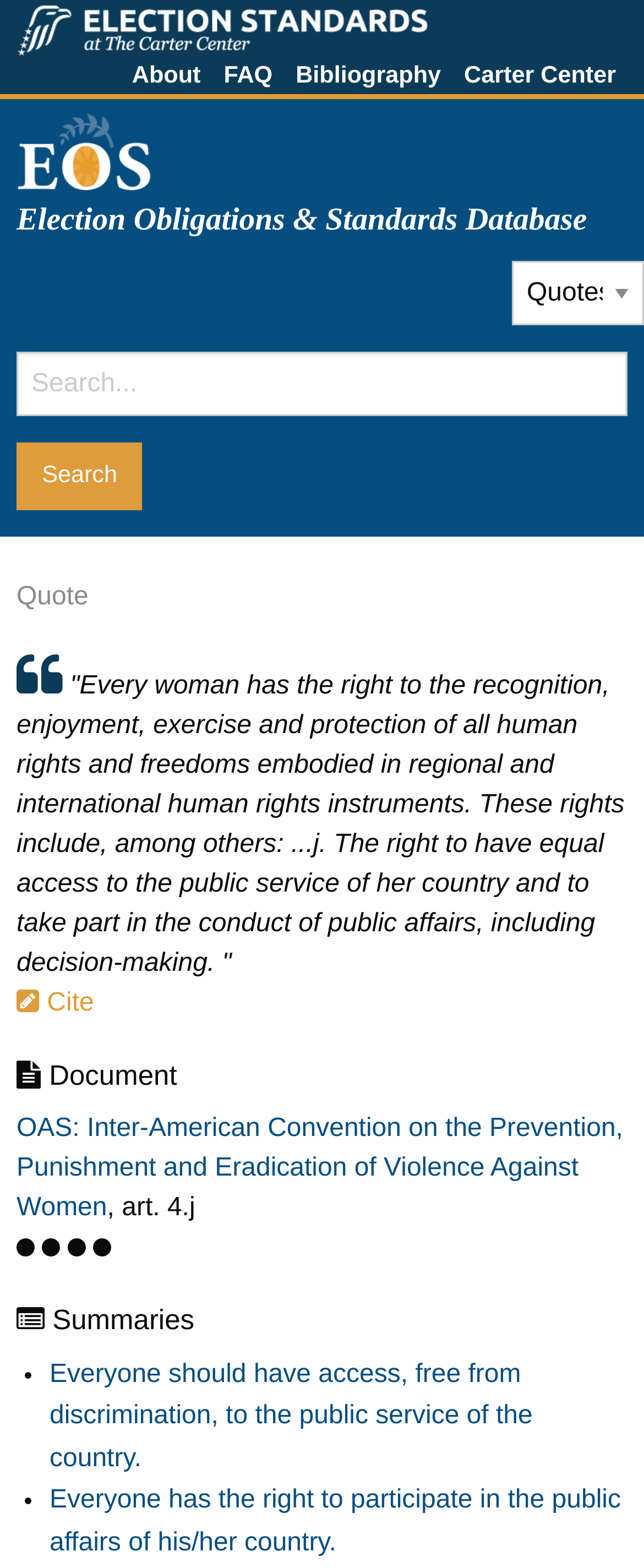Analyze the image and deliver a detailed answer to the question: What is the purpose of the search box on the webpage?

The search box on the webpage is likely used to search the Election Obligations & Standards Database, given its proximity to the database link and the search button next to it.